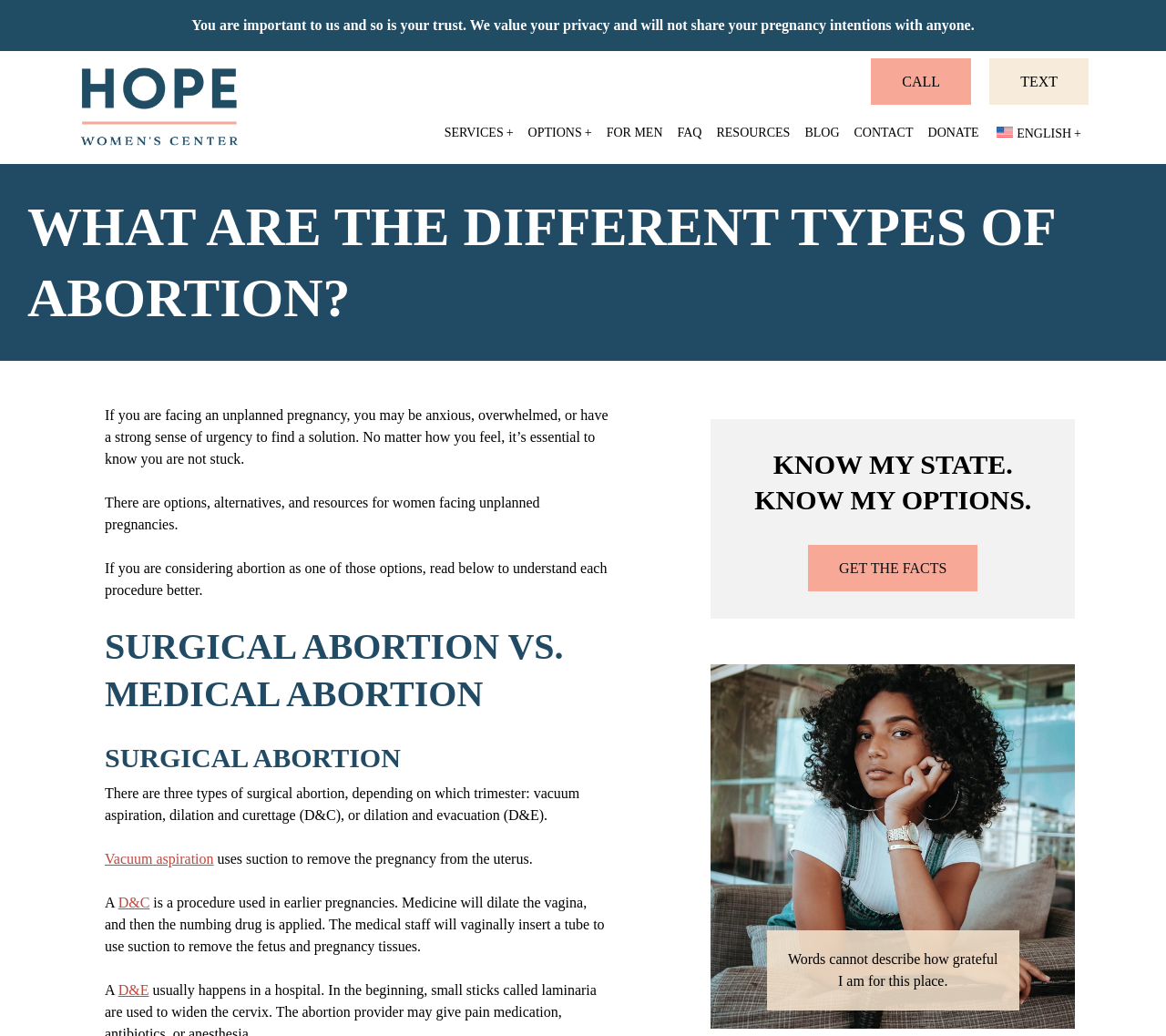Please identify the bounding box coordinates of the element's region that I should click in order to complete the following instruction: "Learn about medical abortion". The bounding box coordinates consist of four float numbers between 0 and 1, i.e., [left, top, right, bottom].

[0.09, 0.602, 0.523, 0.693]